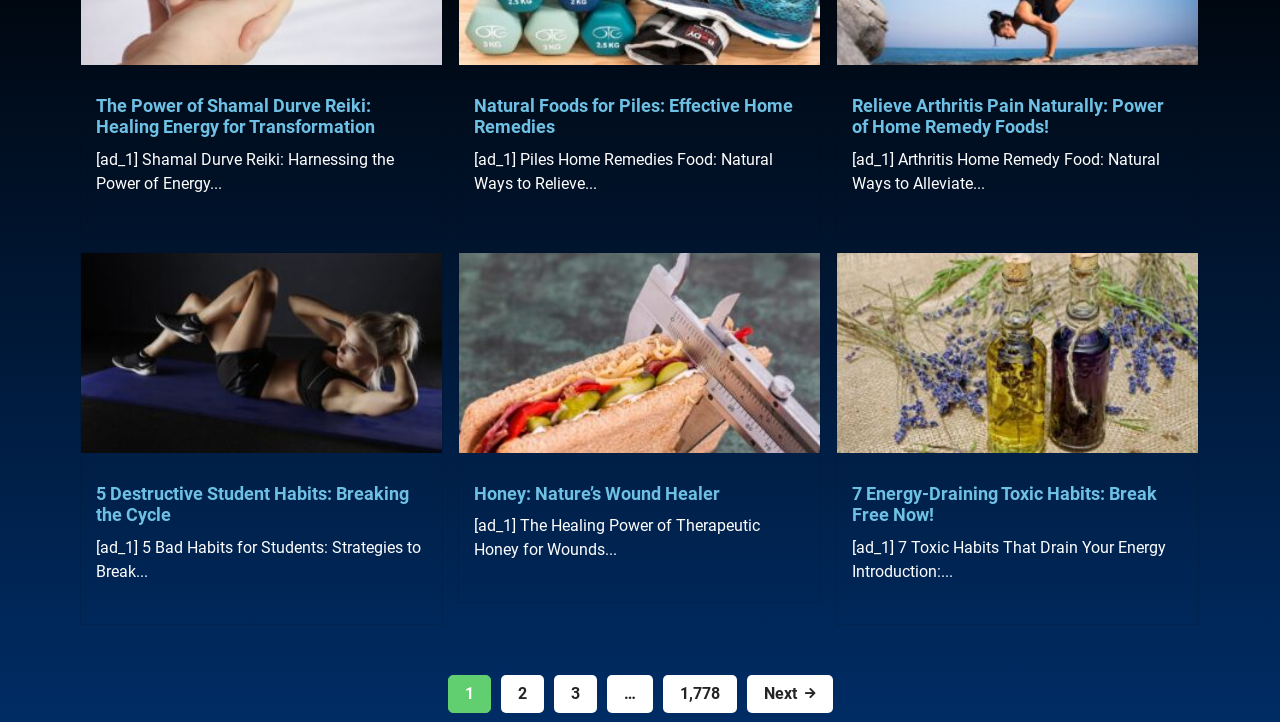Show the bounding box coordinates of the region that should be clicked to follow the instruction: "Read the Conclusion."

None